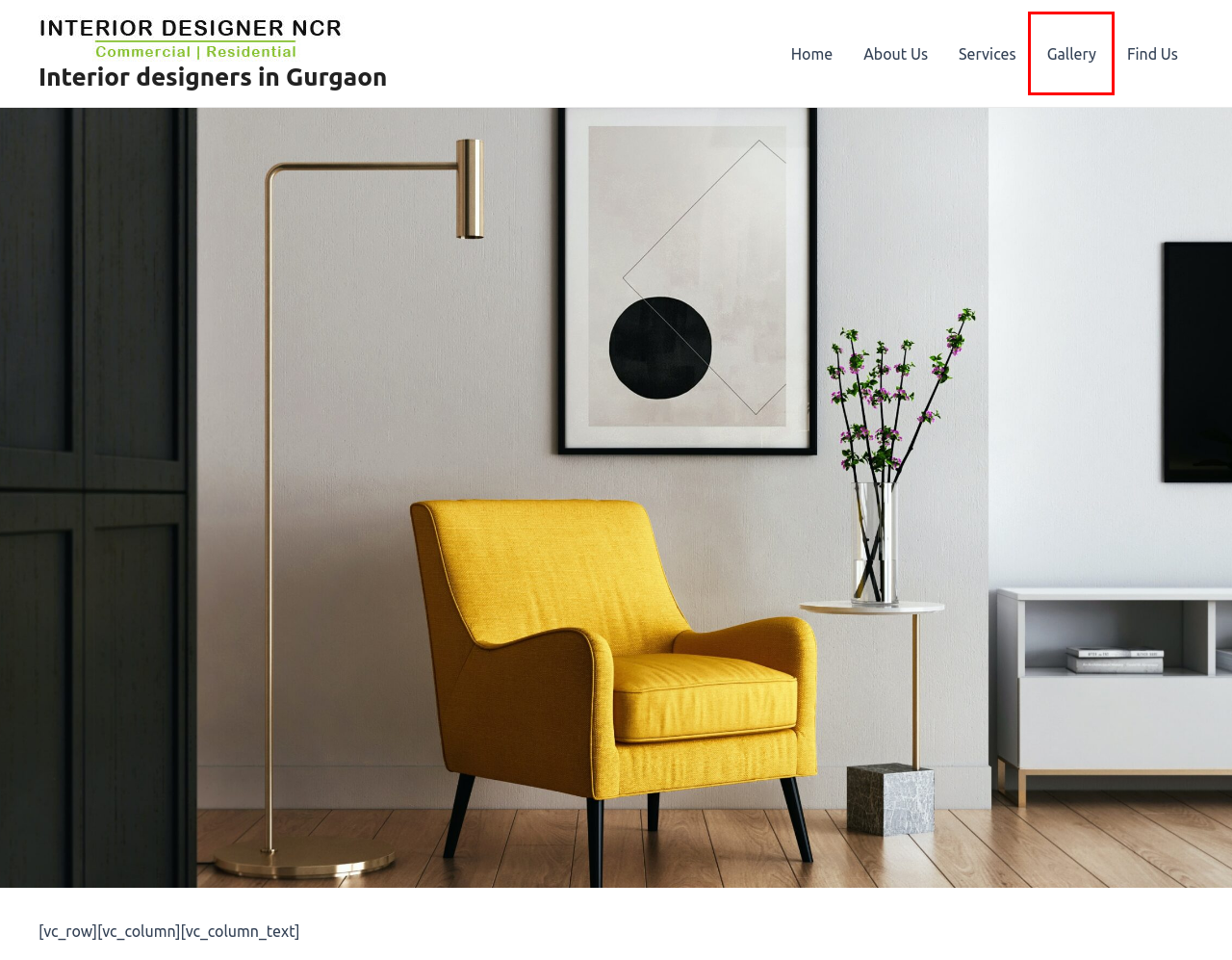You are presented with a screenshot of a webpage containing a red bounding box around a particular UI element. Select the best webpage description that matches the new webpage after clicking the element within the bounding box. Here are the candidates:
A. Gallery | Interior Designers In Gurgaon
B. Services | Interior Designers In Gurgaon
C. About Us | Interior Designers In Gurgaon
D. Interior Design Firm in Gurgaon
E. Find Us | Interior Designers In Gurgaon
F. Interior Designer in Noida Extension
G. Interior Designer in Bhondsi Gurgaon
H. Best Interior Designers In Gurgaon | Home Interior Designing Gurgaon

A